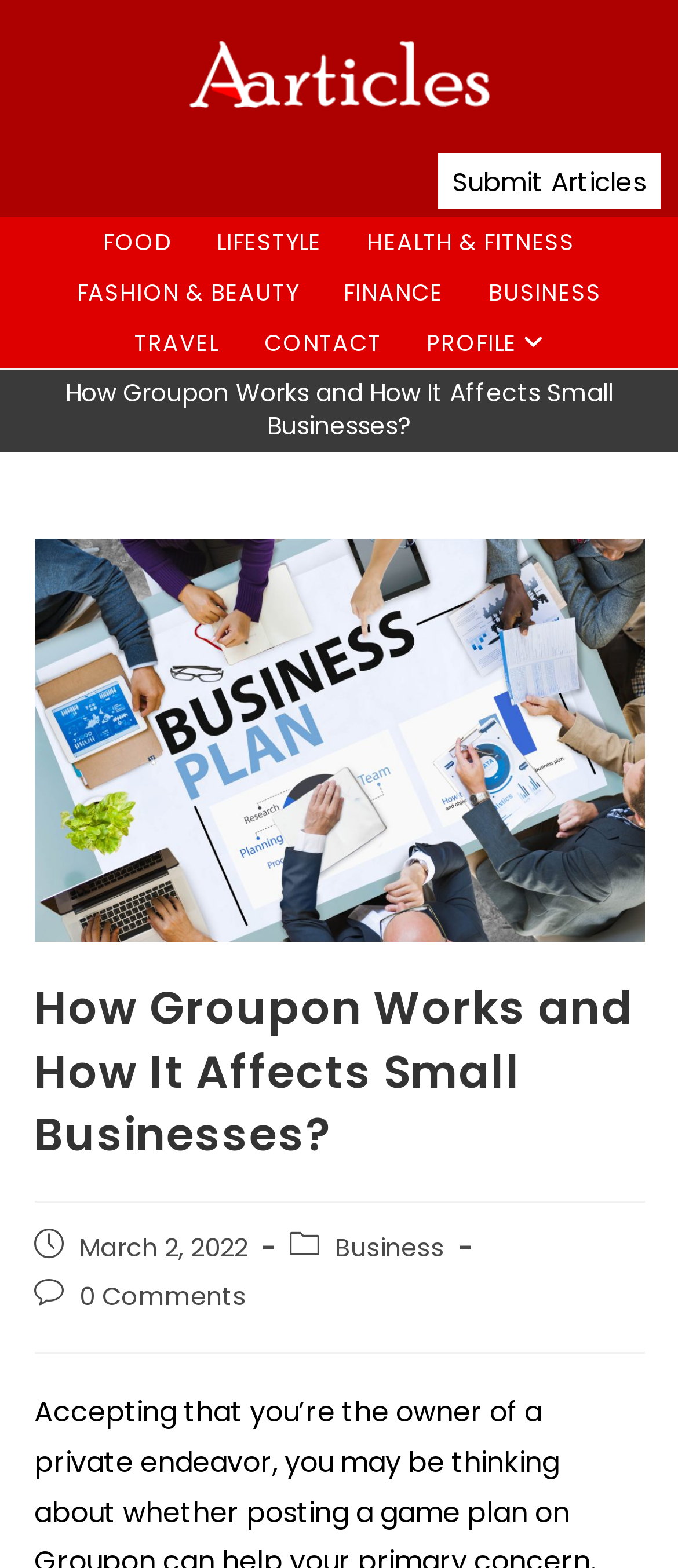How many comments are there on the current article?
Please respond to the question with a detailed and informative answer.

I found the number of comments on the current article by looking at the link '0 Comments' located below the article title and above the category 'Business'.